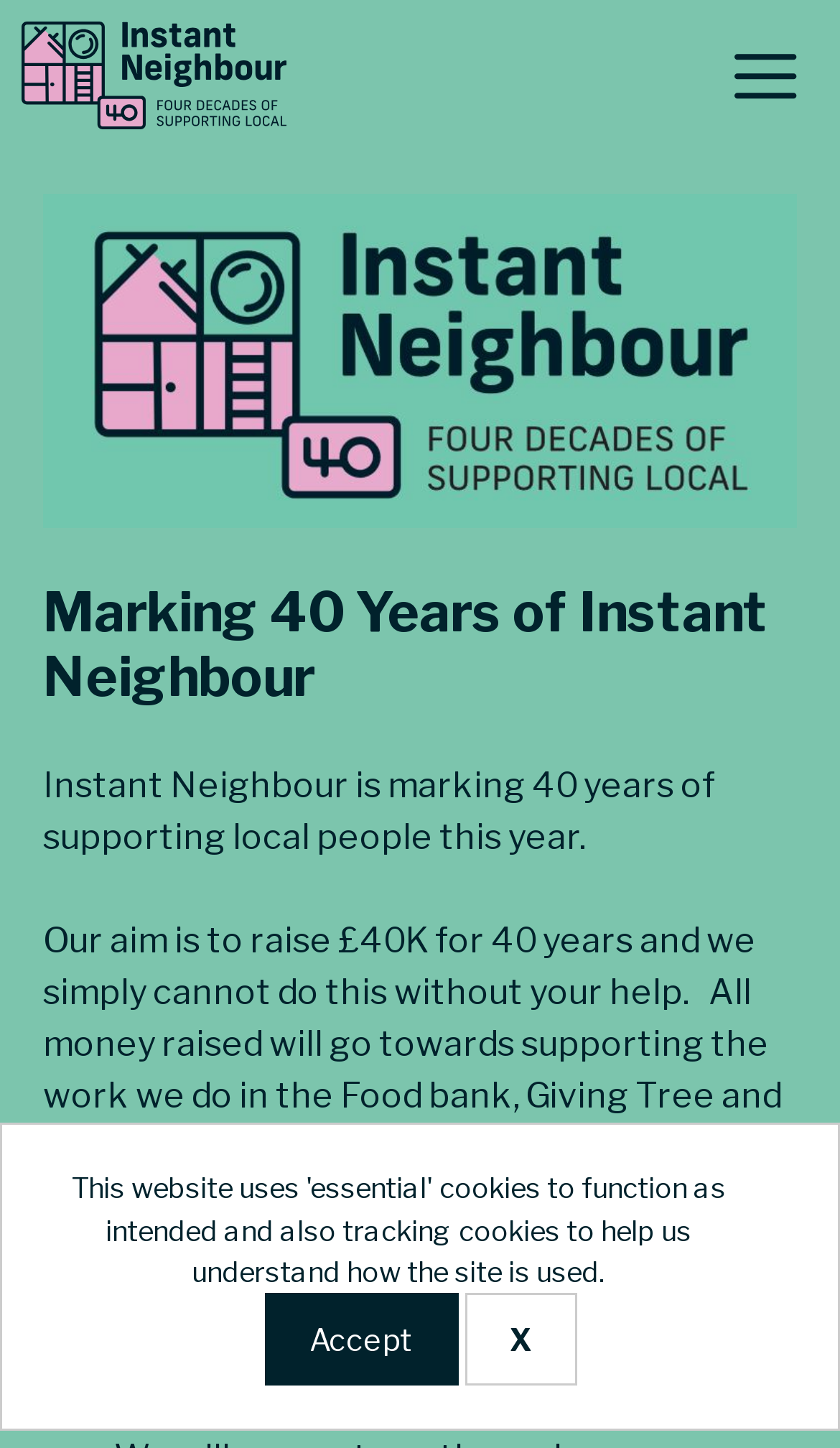Is the menu expanded?
Please elaborate on the answer to the question with detailed information.

The menu button is located at the top-right corner of the webpage, and its 'expanded' property is set to 'False', indicating that the menu is not currently expanded.